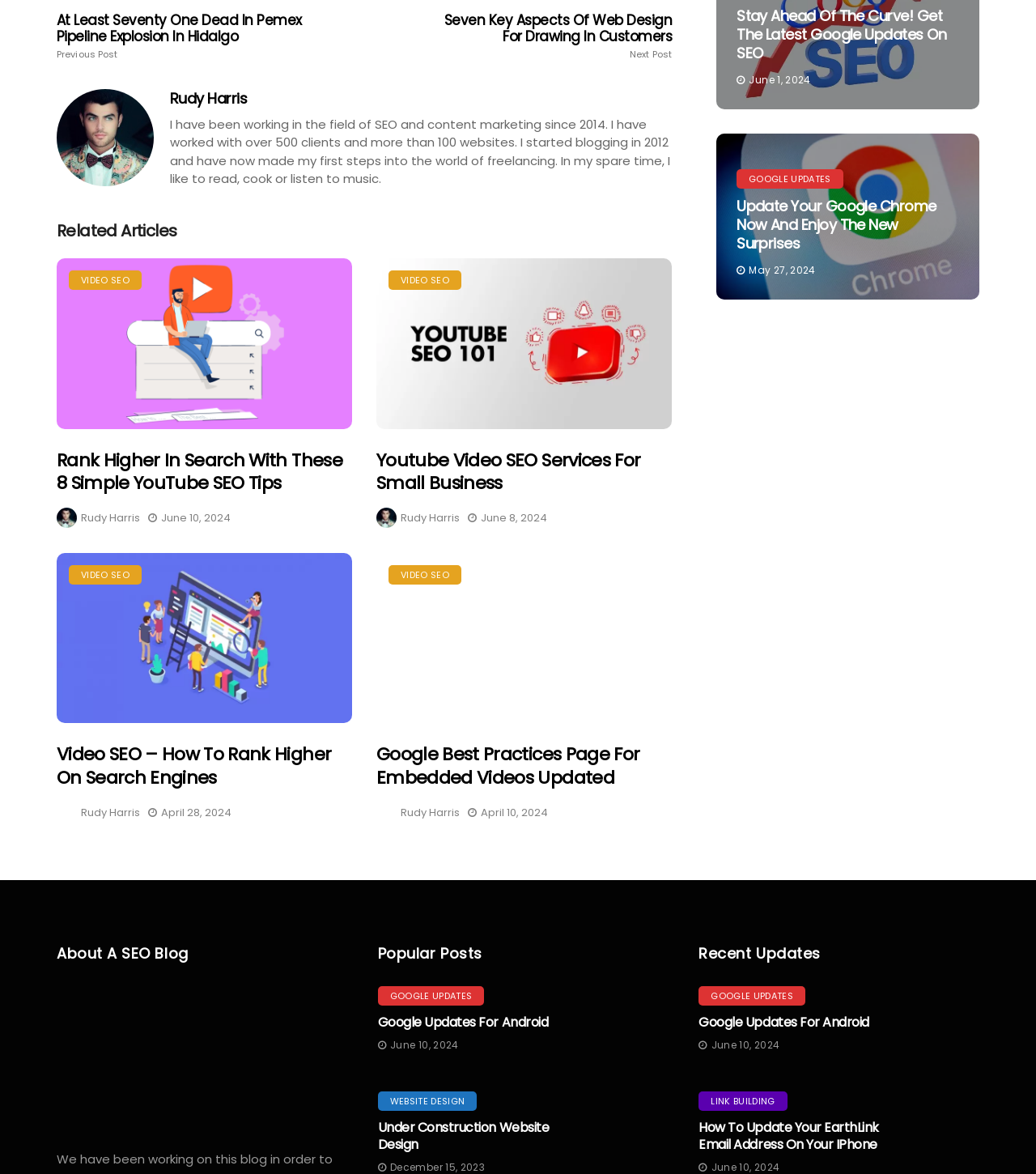Based on the description "Video SEO", find the bounding box of the specified UI element.

[0.066, 0.481, 0.137, 0.498]